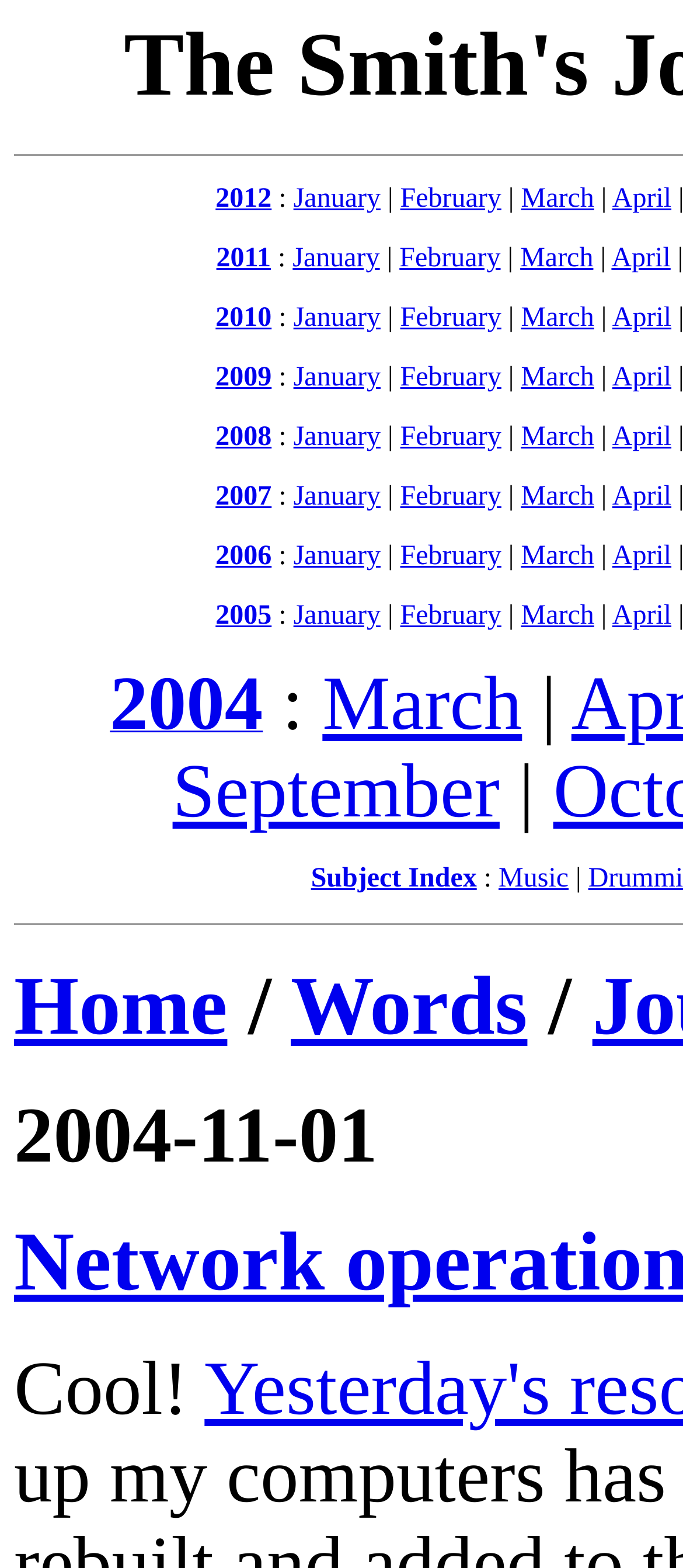Find the bounding box coordinates for the area that should be clicked to accomplish the instruction: "Click on 2012".

[0.316, 0.118, 0.398, 0.137]